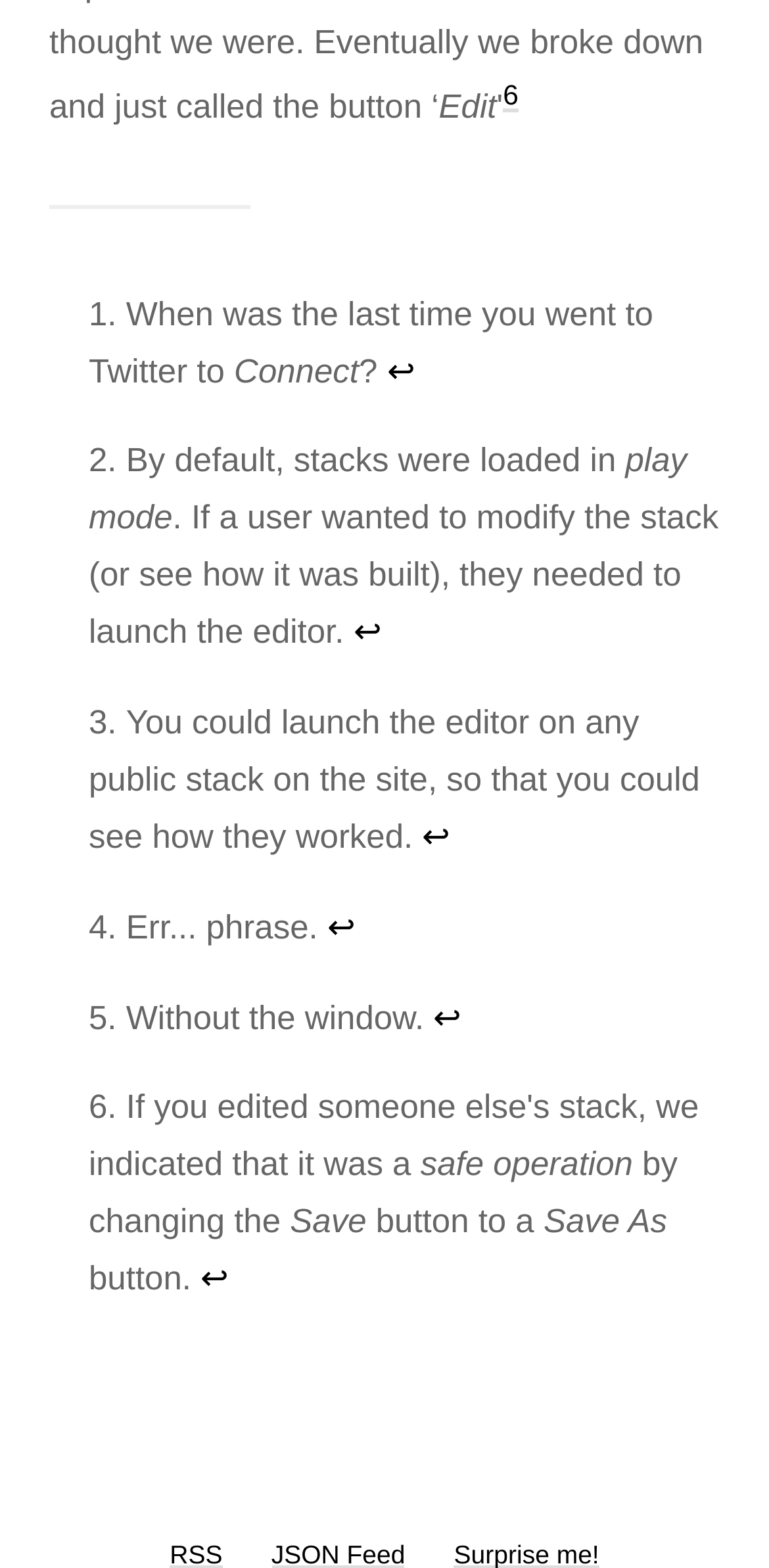Please identify the bounding box coordinates of the clickable region that I should interact with to perform the following instruction: "Click Connect". The coordinates should be expressed as four float numbers between 0 and 1, i.e., [left, top, right, bottom].

[0.304, 0.225, 0.467, 0.248]